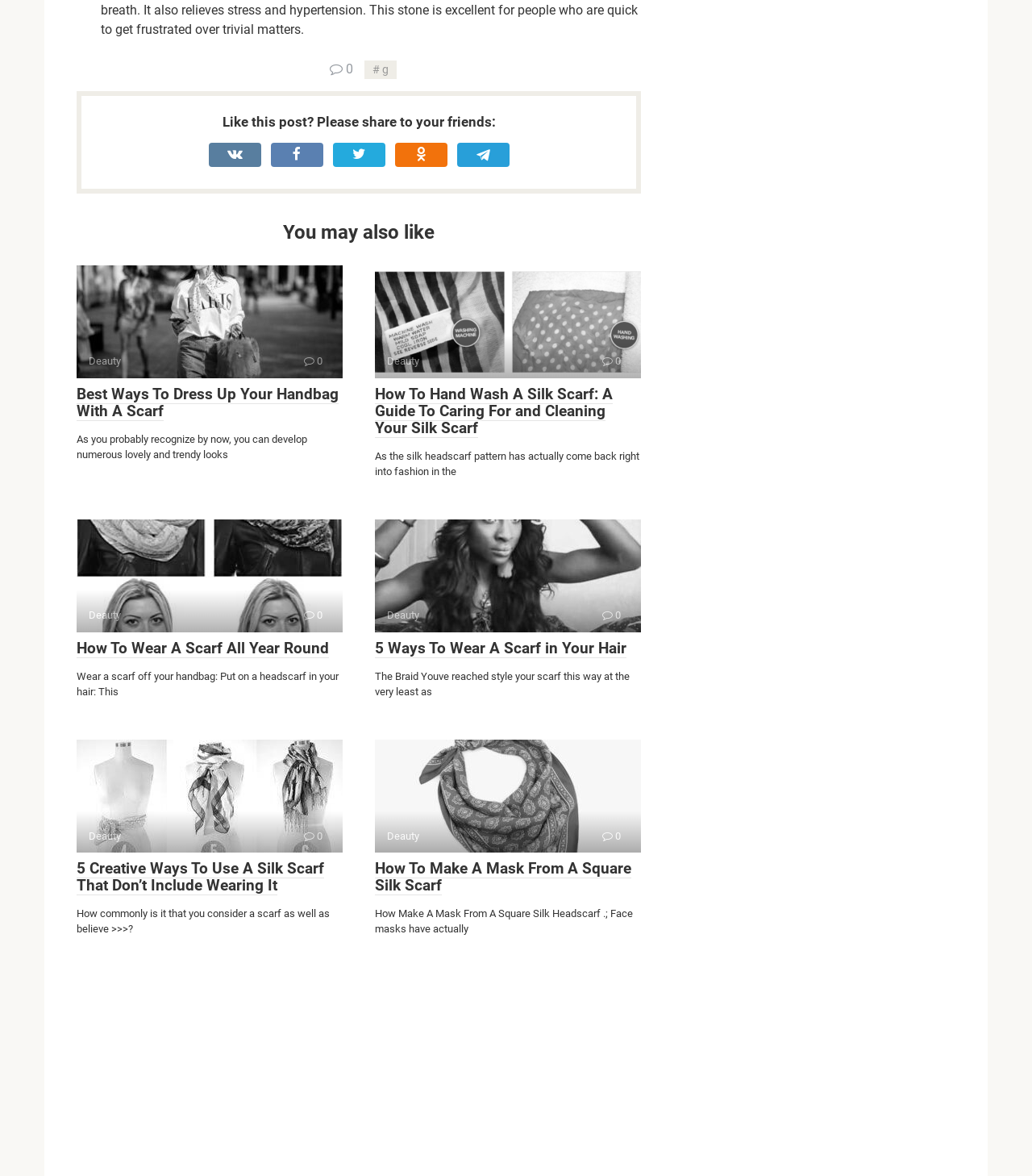Find the bounding box coordinates of the clickable area that will achieve the following instruction: "Click on the link to learn how to dress up your handbag with a scarf".

[0.074, 0.226, 0.332, 0.322]